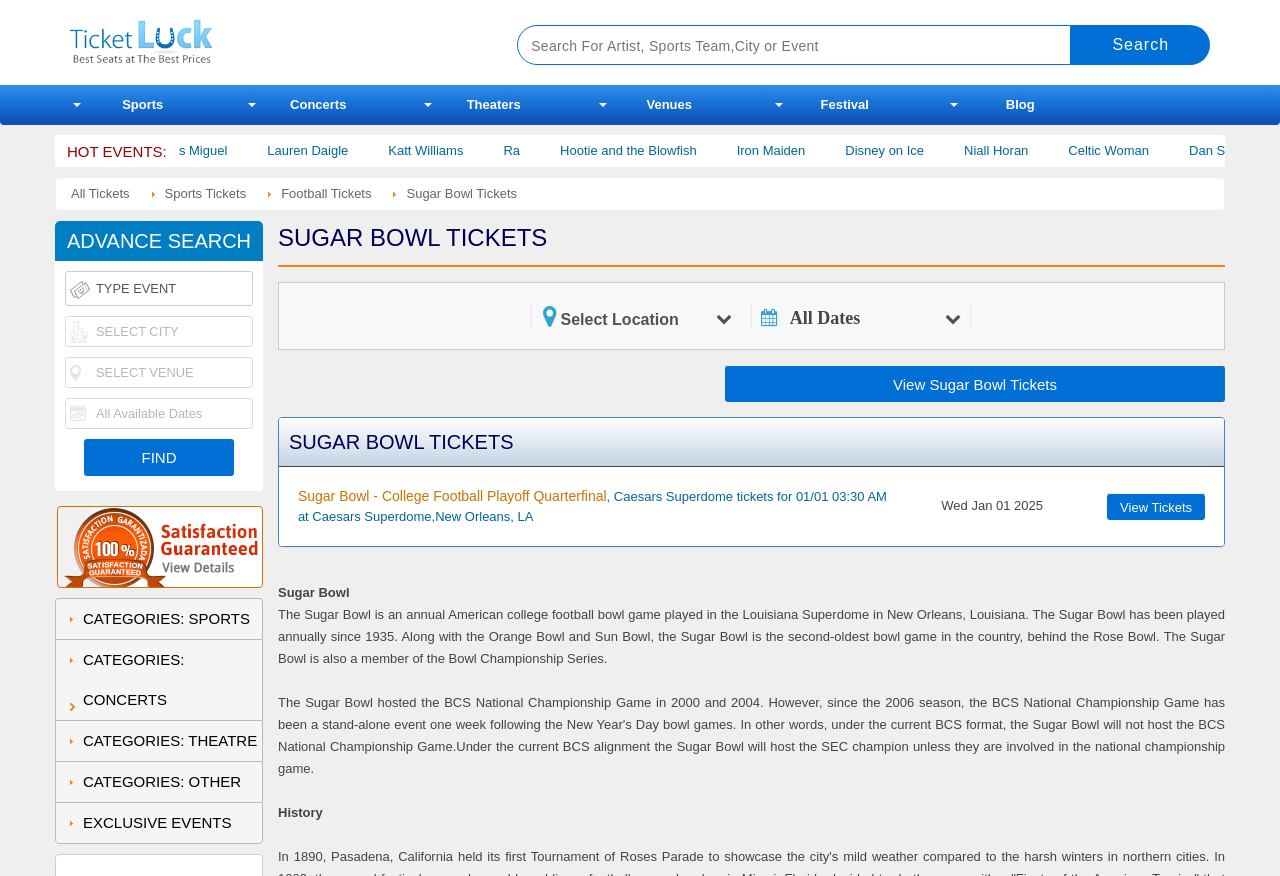Where is the Sugar Bowl game played?
Look at the image and answer with only one word or phrase.

Louisiana Superdome